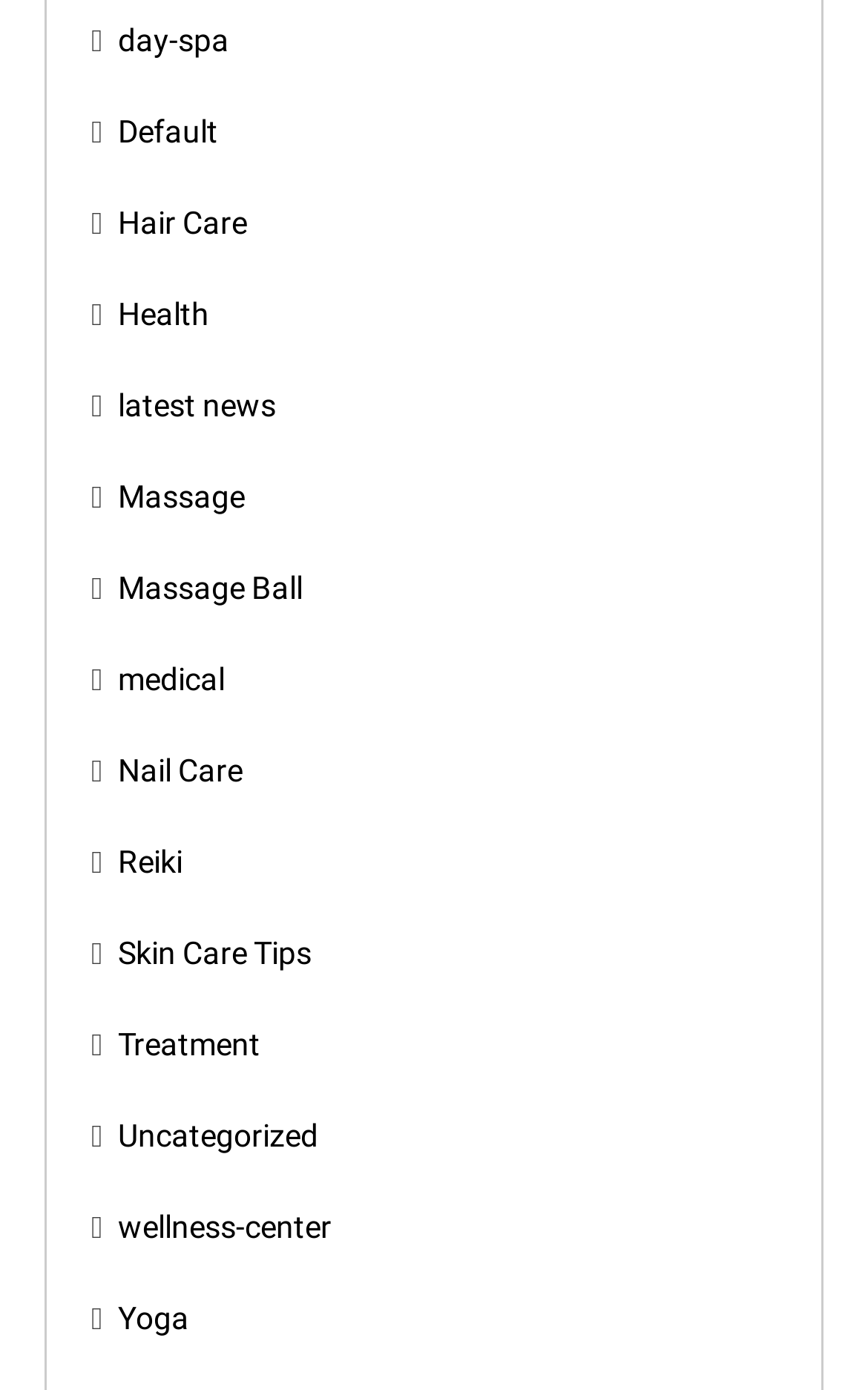What is the last link on the list?
Answer with a single word or phrase by referring to the visual content.

Yoga